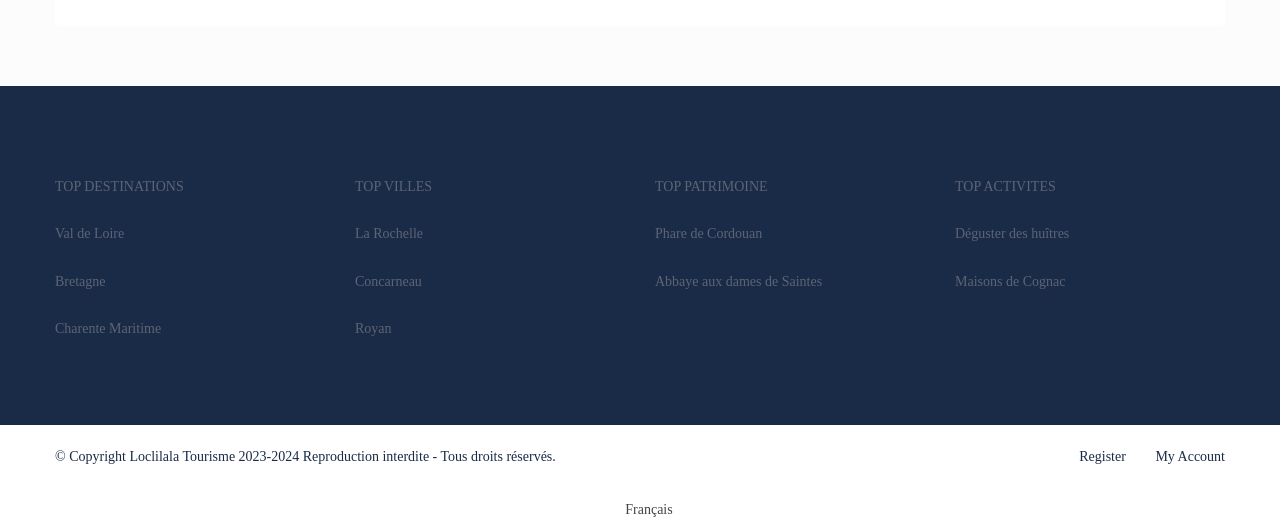Please determine the bounding box coordinates for the element that should be clicked to follow these instructions: "Visit La Rochelle".

[0.277, 0.426, 0.33, 0.454]